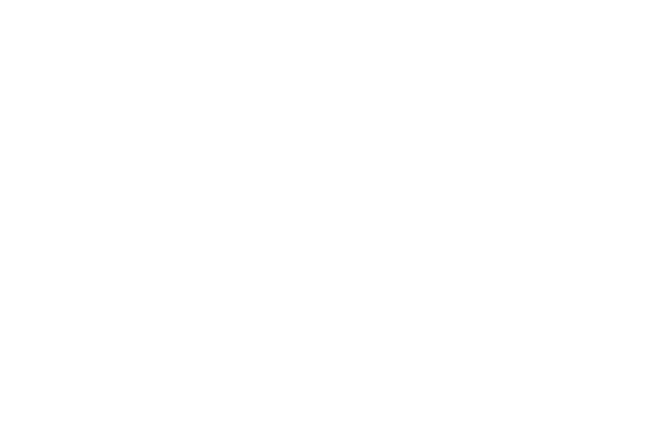Craft a detailed explanation of the image.

The image features a sleek, modern logo for "Villa Mas," signifying a luxury vacation rental located in Estate Bakkero within the US Virgin Islands. The design showcases a minimalist aesthetic, characterized by bold lines and a refined emblem, encapsulating the essence of upscale travel and elegance. This logo serves as a visual gateway for potential guests seeking a premium experience in a picturesque tropical setting. Its sophisticated appearance aims to evoke feelings of relaxation and exclusivity, inviting viewers to explore the luxurious comforts that Villa Mas offers.